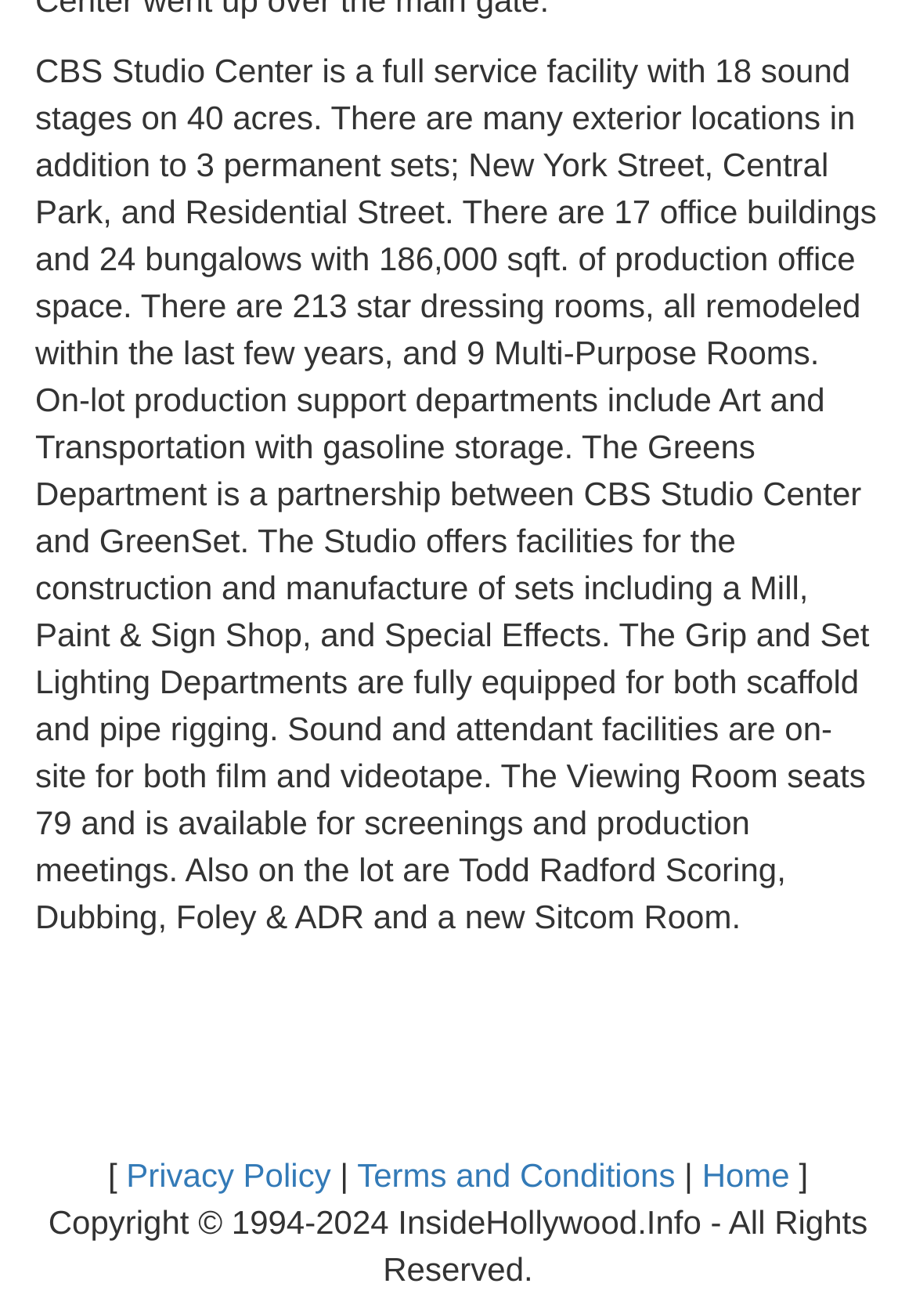Determine the bounding box for the UI element described here: "Privacy Policy".

[0.138, 0.878, 0.361, 0.907]